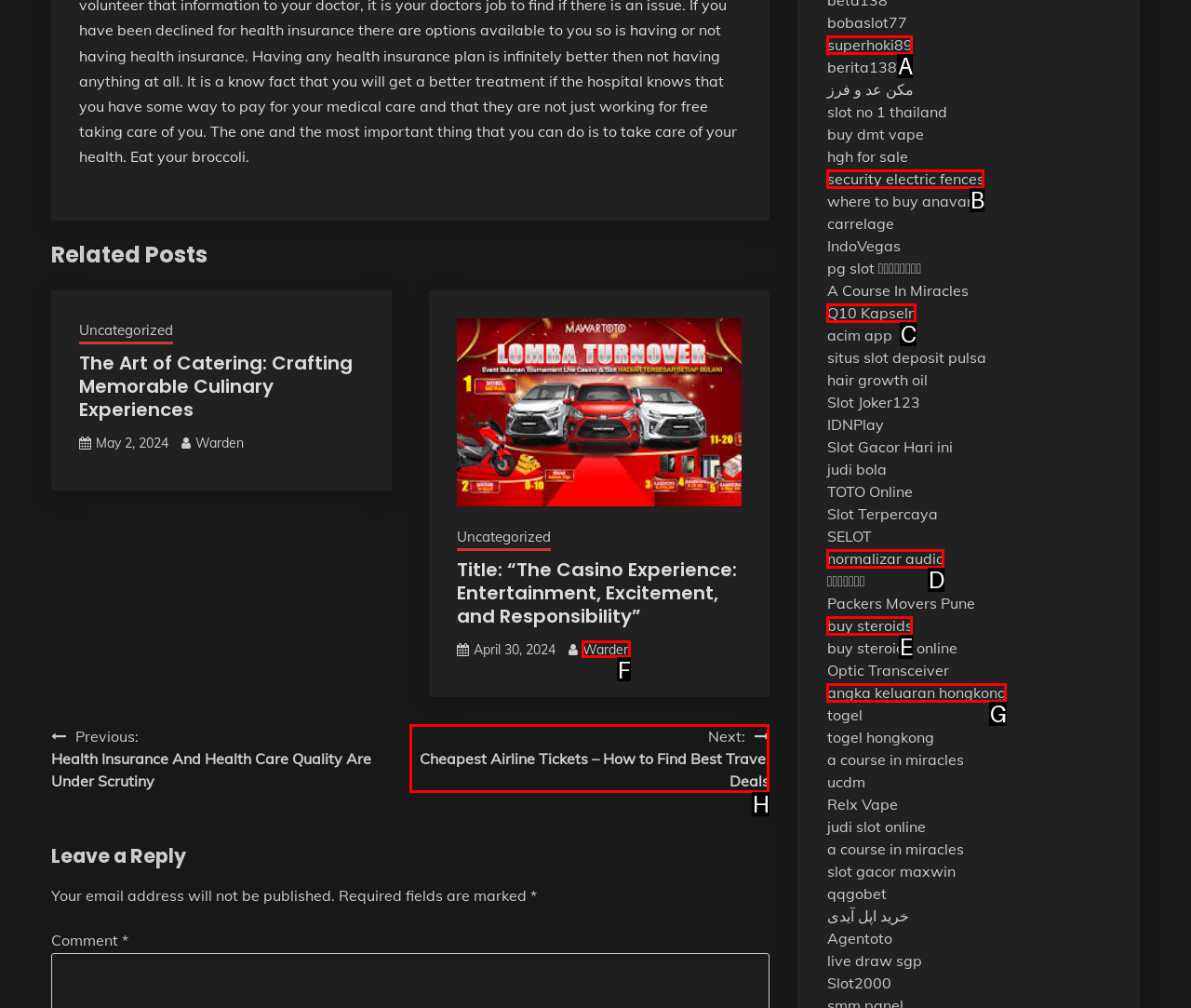Choose the HTML element to click for this instruction: Go to the next post Answer with the letter of the correct choice from the given options.

H